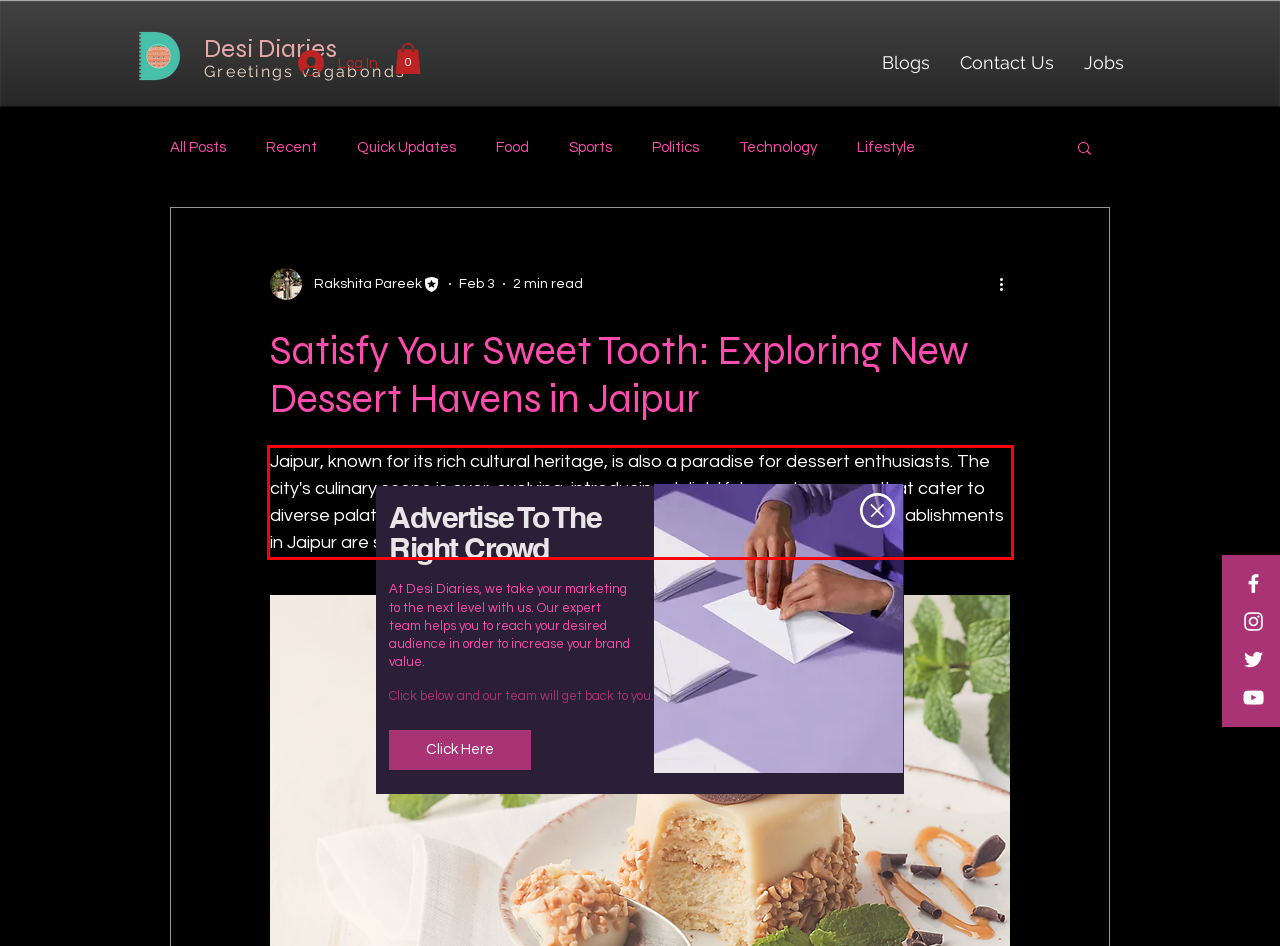Using the provided screenshot of a webpage, recognize the text inside the red rectangle bounding box by performing OCR.

Jaipur, known for its rich cultural heritage, is also a paradise for dessert enthusiasts. The city's culinary scene is ever-evolving, introducing delightful sweet escapes that cater to diverse palates. If you have a penchant for indulgent desserts, these new establishments in Jaipur are sure to elevate your sugar experience.